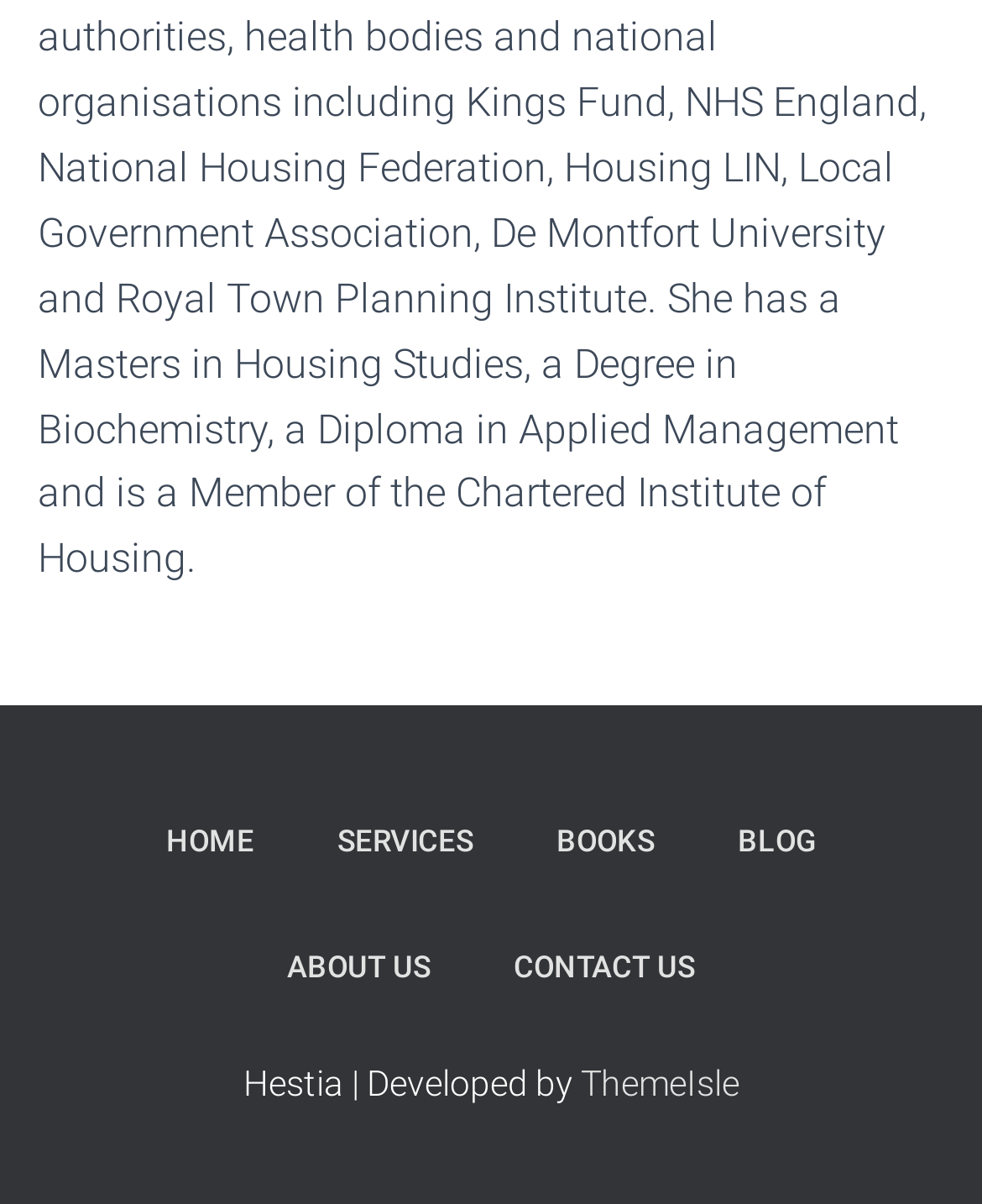Please give a succinct answer using a single word or phrase:
What is the first menu item?

HOME